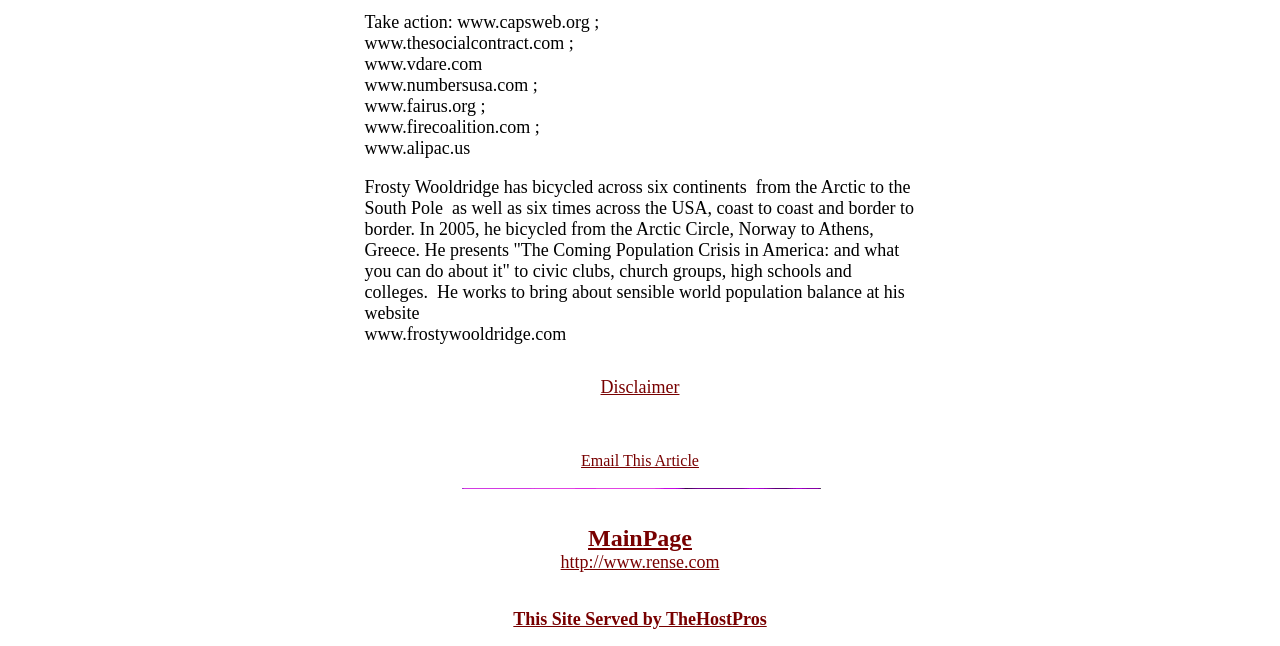Determine the bounding box coordinates for the UI element matching this description: "Email This Article".

[0.454, 0.7, 0.546, 0.726]